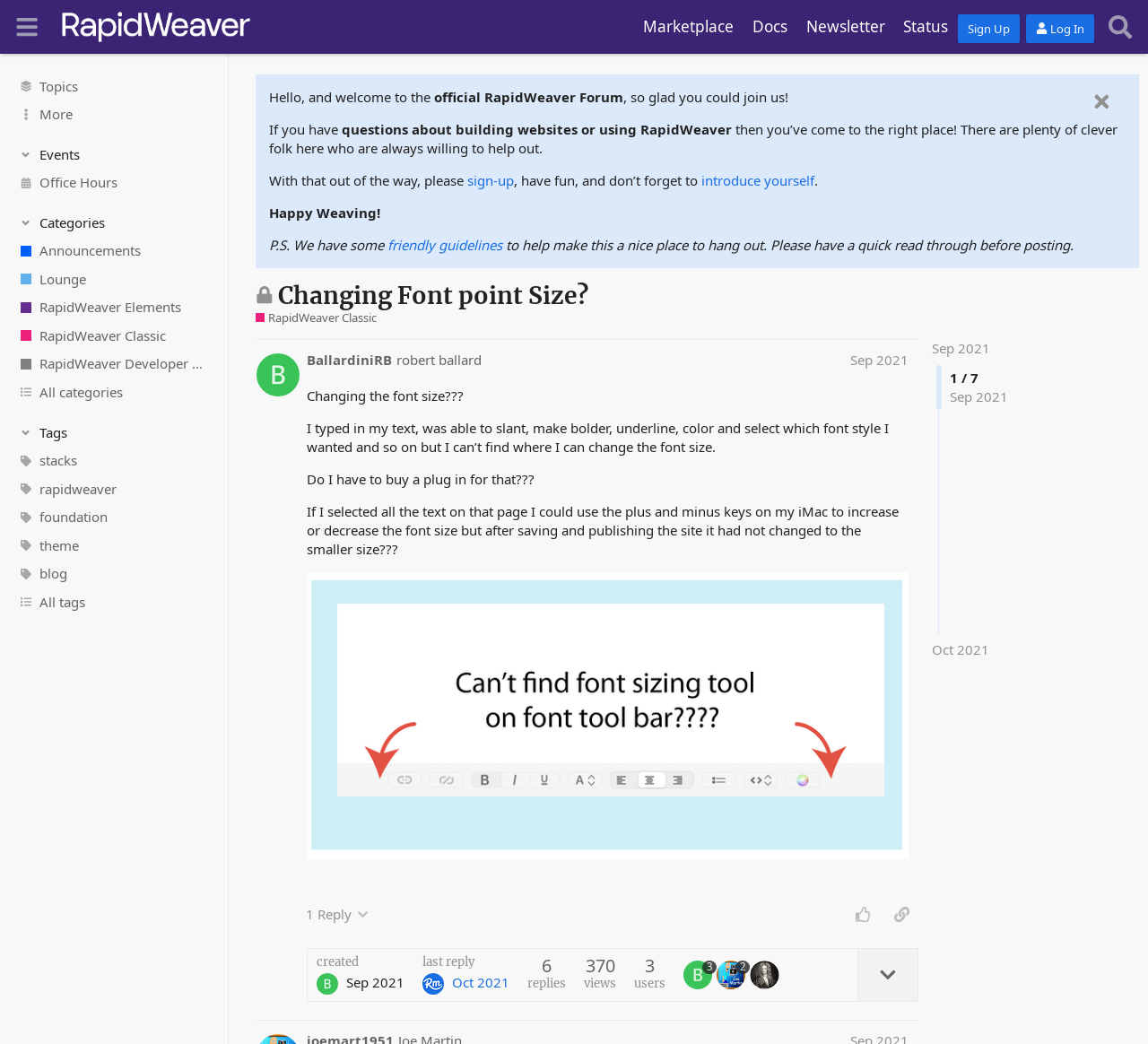What is the date of the first post in the discussion?
Observe the image and answer the question with a one-word or short phrase response.

Sep 2021